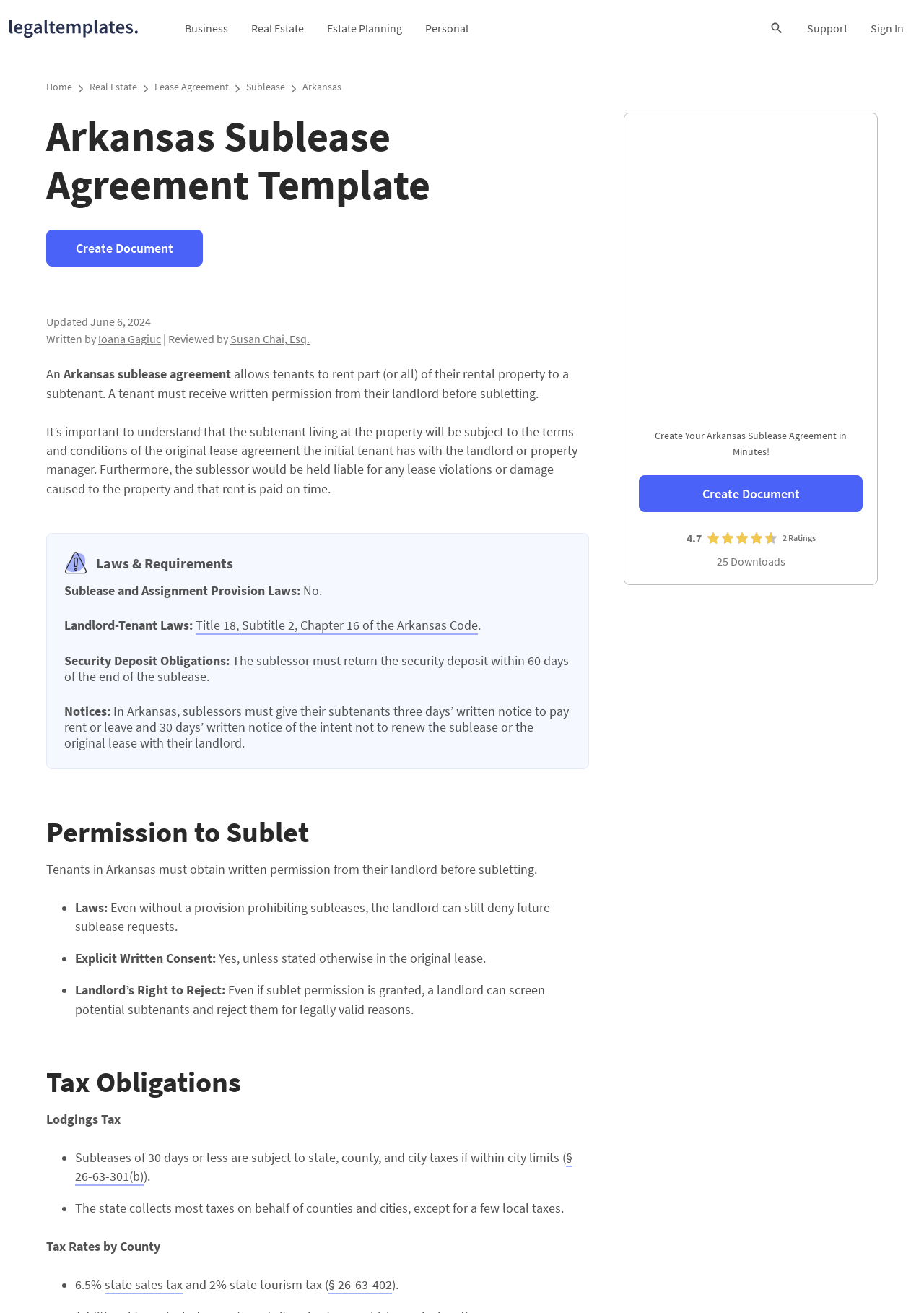Using the provided element description: "parent_node: Legal Templates title="Legal Templates"", determine the bounding box coordinates of the corresponding UI element in the screenshot.

[0.009, 0.015, 0.15, 0.026]